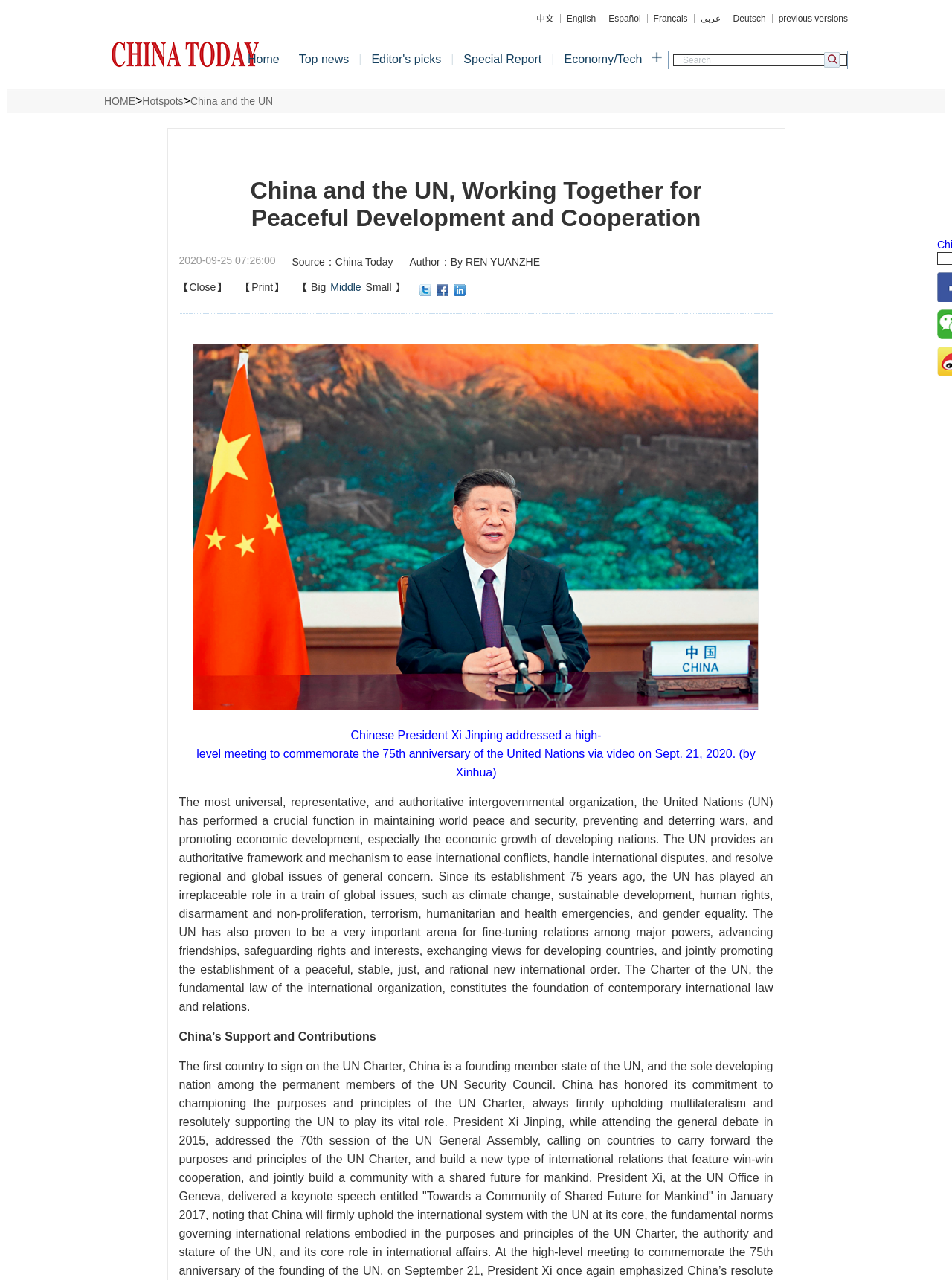What is the author of the article?
Refer to the image and provide a detailed answer to the question.

I found the author of the article on the webpage, which is 'By REN YUANZHE' as indicated by the StaticText element.